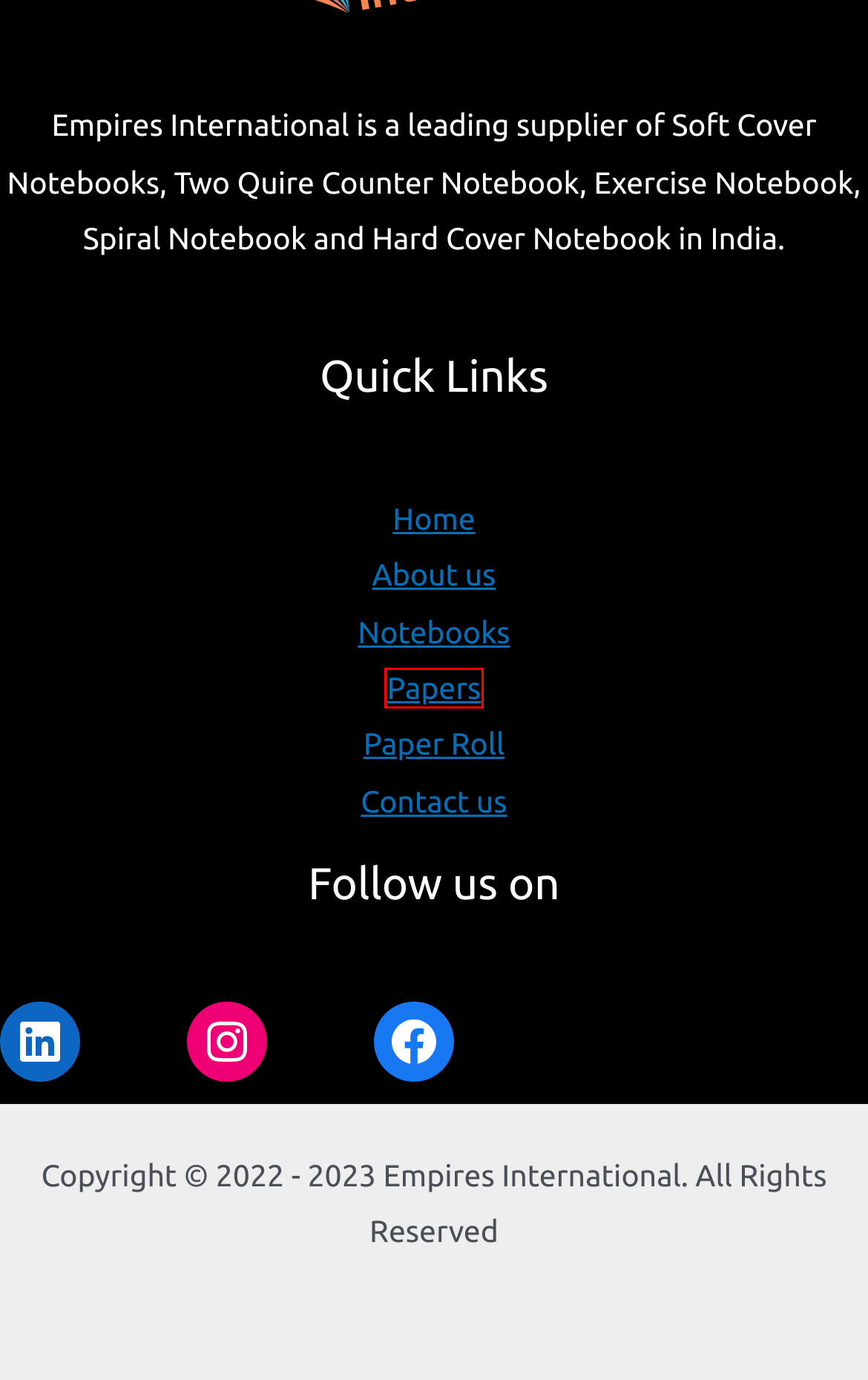With the provided screenshot showing a webpage and a red bounding box, determine which webpage description best fits the new page that appears after clicking the element inside the red box. Here are the options:
A. Diving toward sex latina live talk messaging – Empires Internatinal
B. Papers – Empires Internatinal
C. Contact us – Empires Internatinal
D. About us – Empires Internatinal
E. 🔥DAF İnceleme 2024 - ​​Hakkında Bilmeniz Gereken Her Şey! 🔥
F. Notebooks – Empires Internatinal
G. Paper Roll – Empires Internatinal
H. Setze Prioritaten in der Selektion ein Singleborse – Empires Internatinal

B